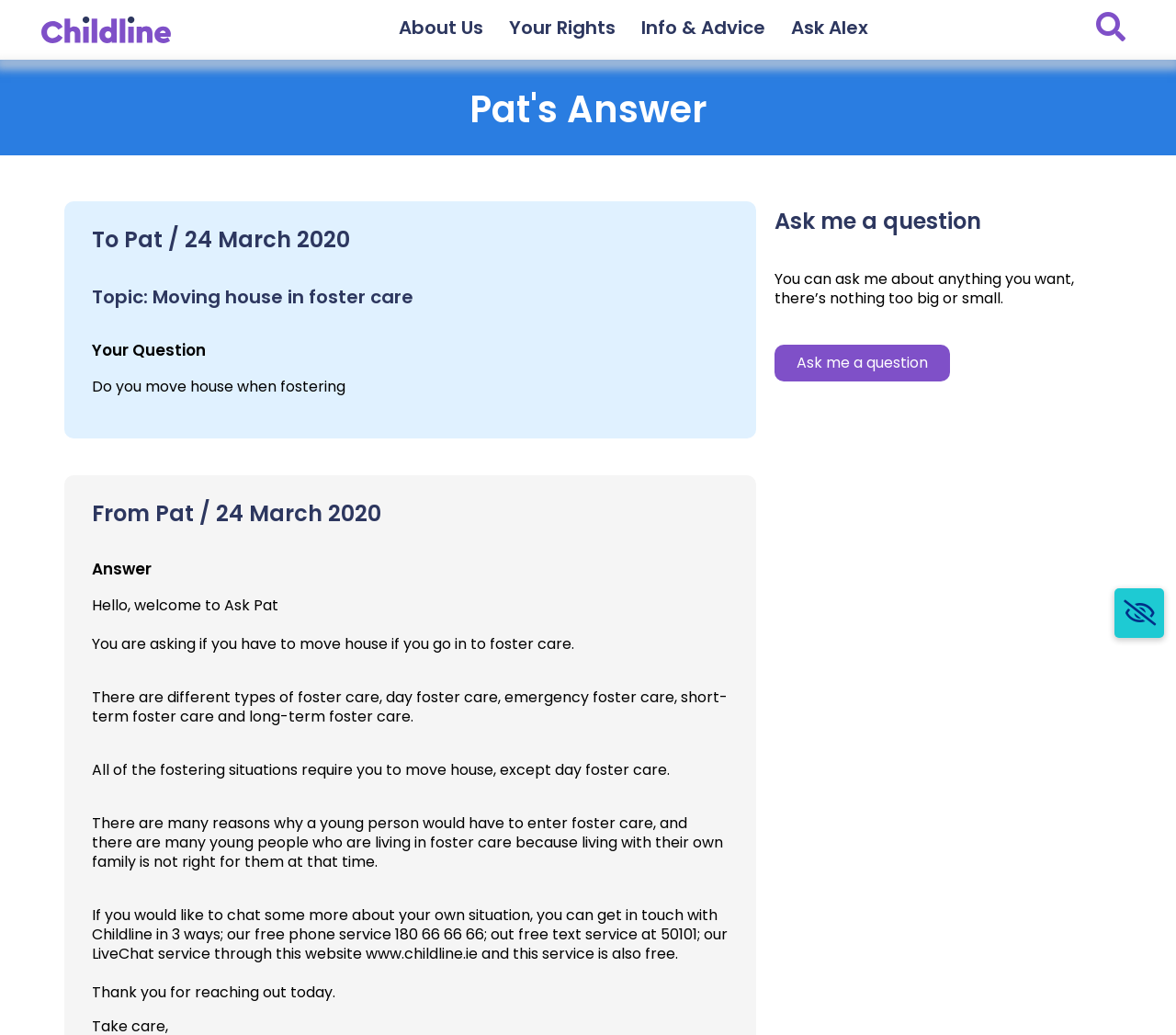Summarize the webpage comprehensively, mentioning all visible components.

This webpage is about Childline, a support service for young people. At the top left, there is a Childline logo and a link to the Childline website. Next to it, there are several links to different sections of the website, including "About Us", "Your Rights", "Info & Advice", and "Ask Alex". On the right side of the top section, there is a search bar.

Below the top section, there is a question-and-answer format content. The question is "Do you move house when fostering" and it is followed by an answer from Pat, a representative of Childline. The answer explains the different types of foster care and the circumstances under which a young person may need to move house. It also provides information on how to get in touch with Childline for further support.

On the right side of the answer section, there is a call-to-action heading "Ask me a question" and a link to ask a question. There is also a button at the bottom right corner of the page, but its purpose is not clear.

Overall, the webpage provides information and support for young people who may be going through foster care, and offers a way for them to ask questions and get in touch with Childline.